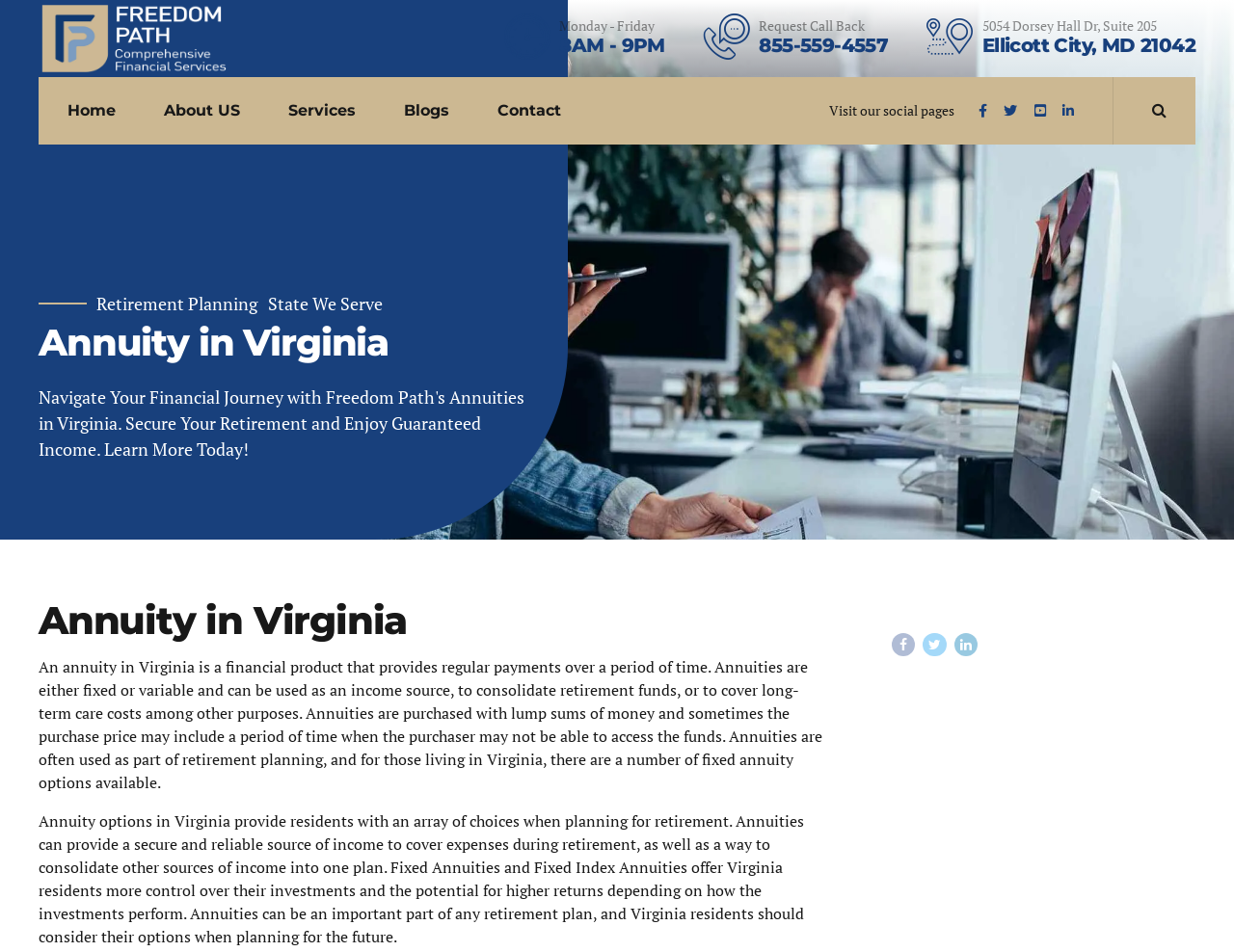What is the address of the company?
Using the image as a reference, deliver a detailed and thorough answer to the question.

The address of the company can be found at the top right corner of the webpage, which states that the company is located at 5054 Dorsey Hall Dr, Suite 205, Ellicott City, MD 21042.